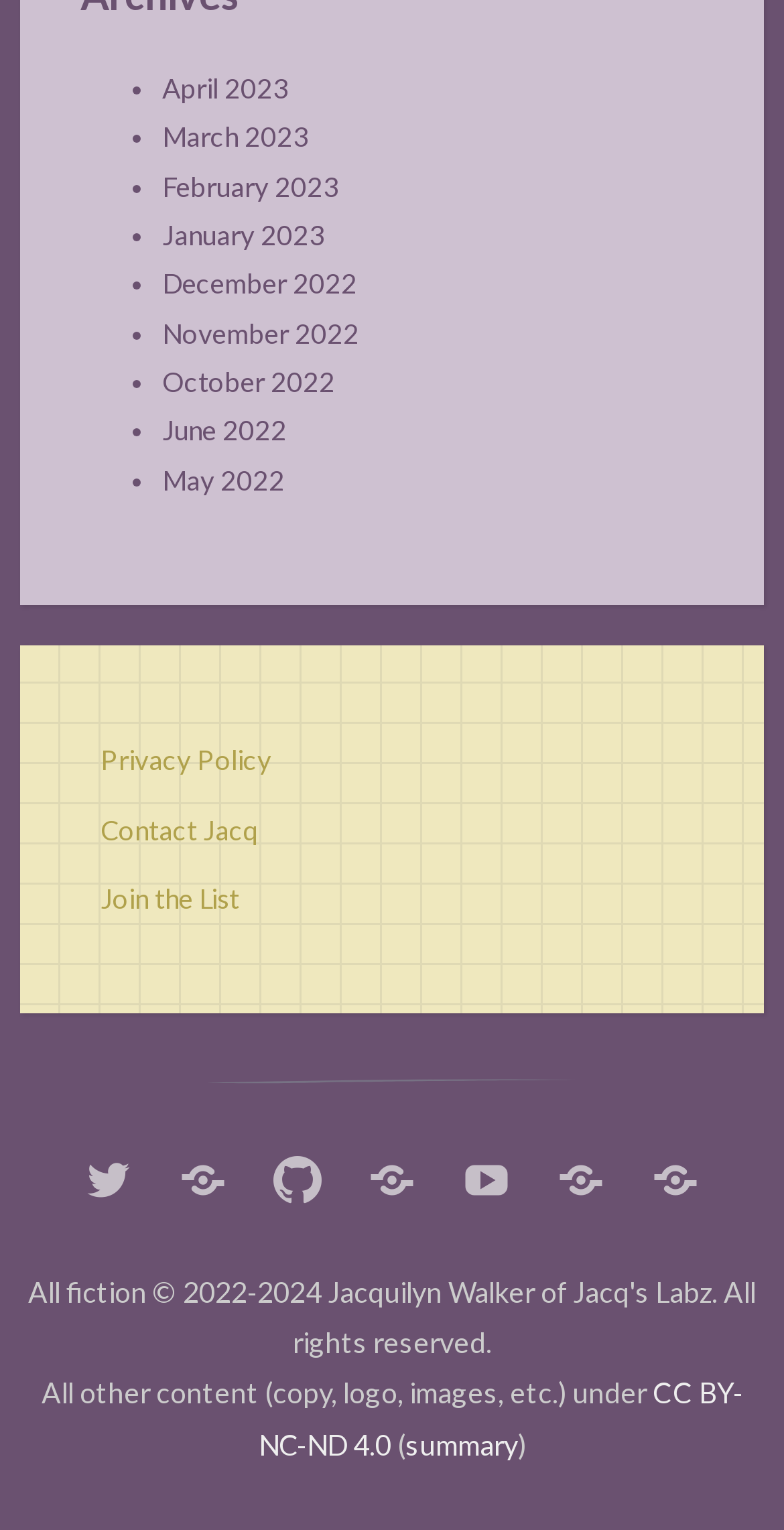Given the description "YouTube", provide the bounding box coordinates of the corresponding UI element.

[0.59, 0.753, 0.651, 0.775]